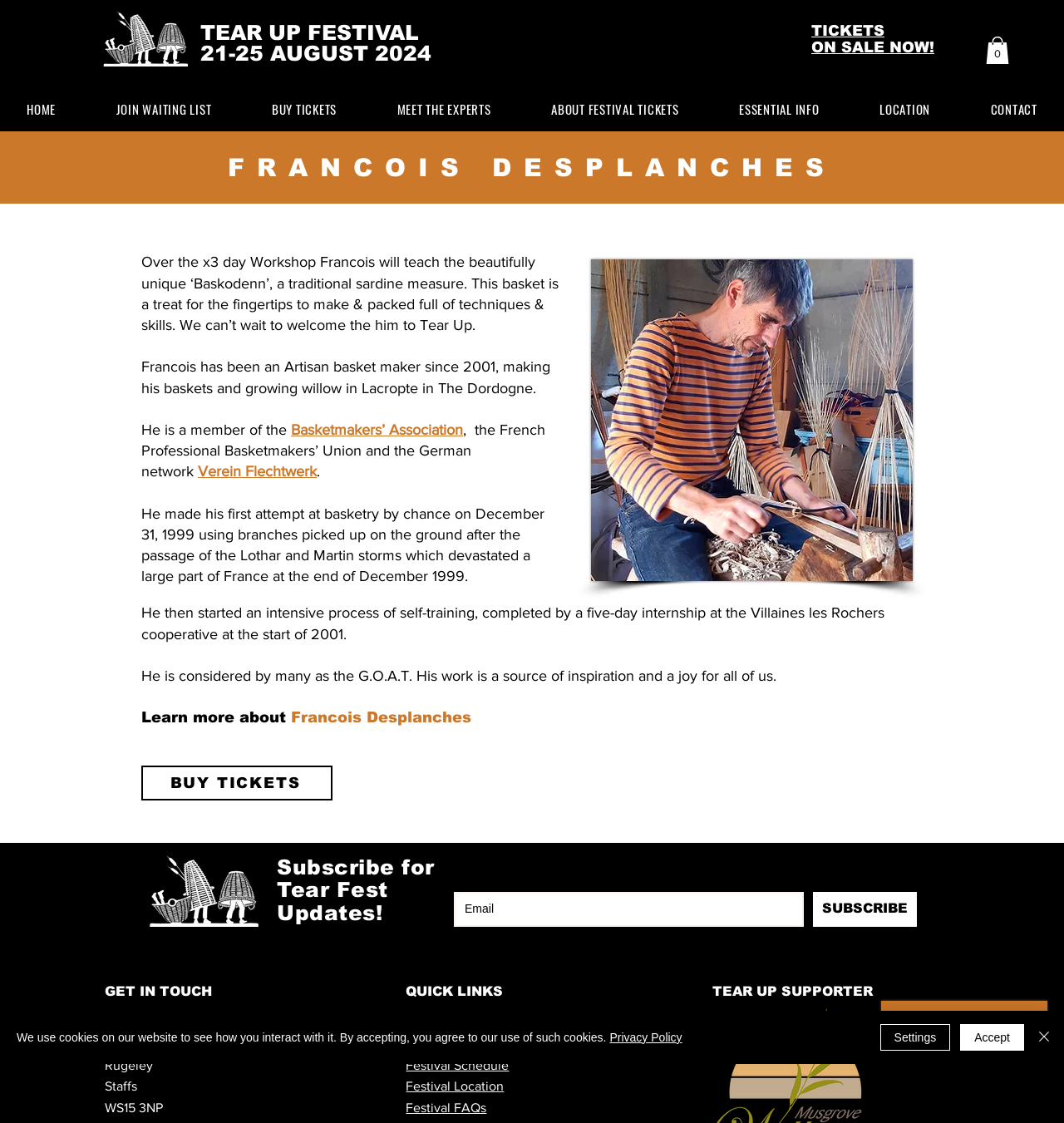What is the purpose of the 'Baskodenn' workshop?
Please provide a single word or phrase as the answer based on the screenshot.

To learn traditional sardine measure basketry